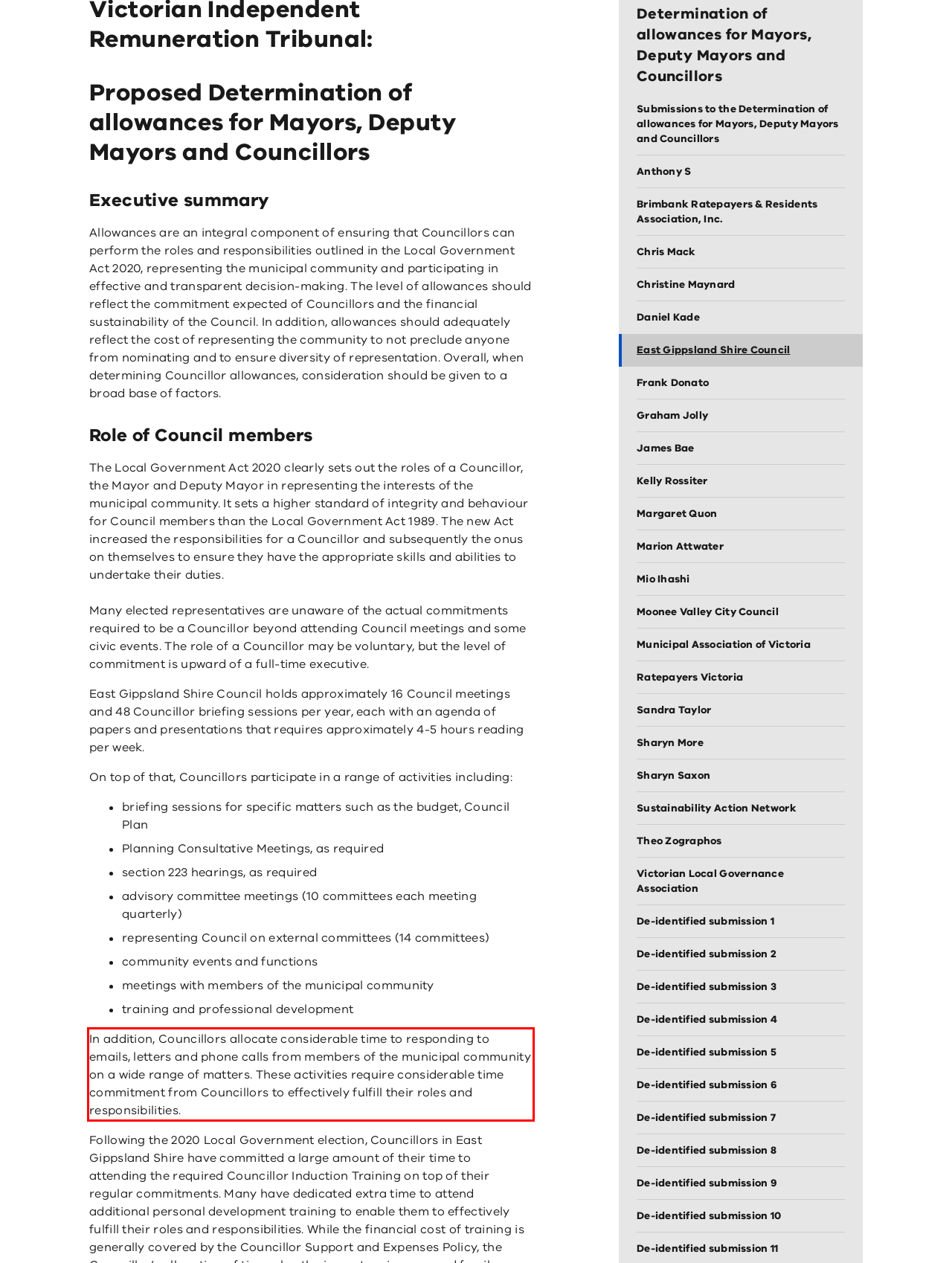Please identify and extract the text content from the UI element encased in a red bounding box on the provided webpage screenshot.

In addition, Councillors allocate considerable time to responding to emails, letters and phone calls from members of the municipal community on a wide range of matters. These activities require considerable time commitment from Councillors to effectively fulfill their roles and responsibilities.